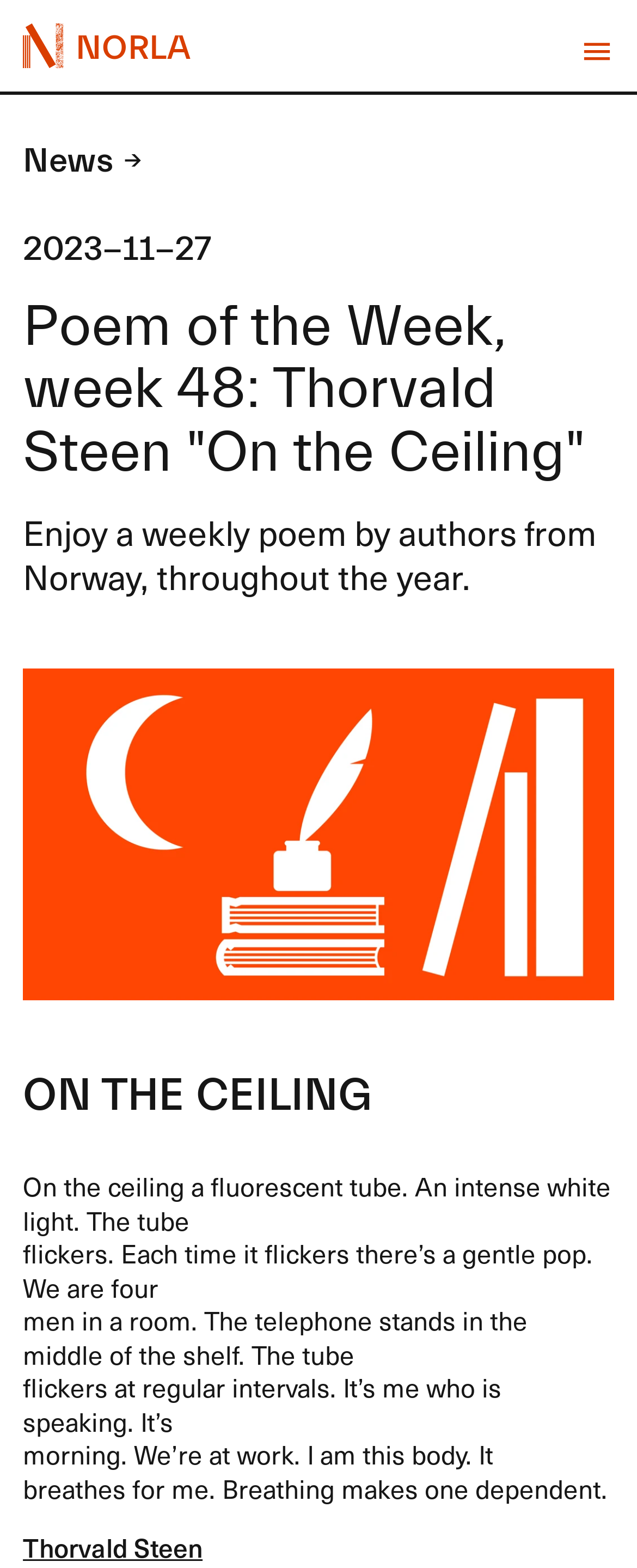What is the organization behind this poem website?
Please use the visual content to give a single word or phrase answer.

NORLA